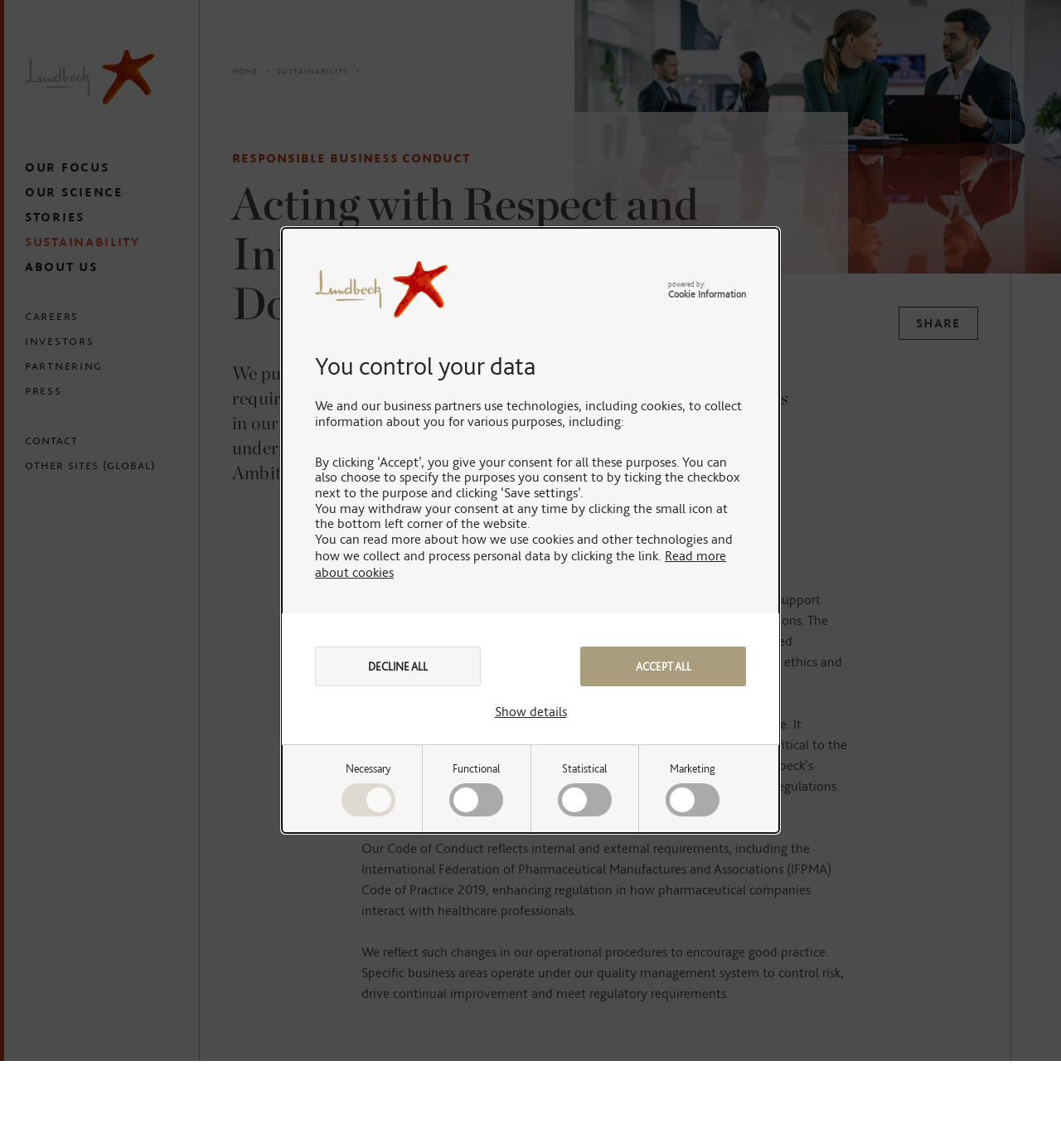How many purposes can you consent to by ticking the checkbox?
Answer the question based on the image using a single word or a brief phrase.

four